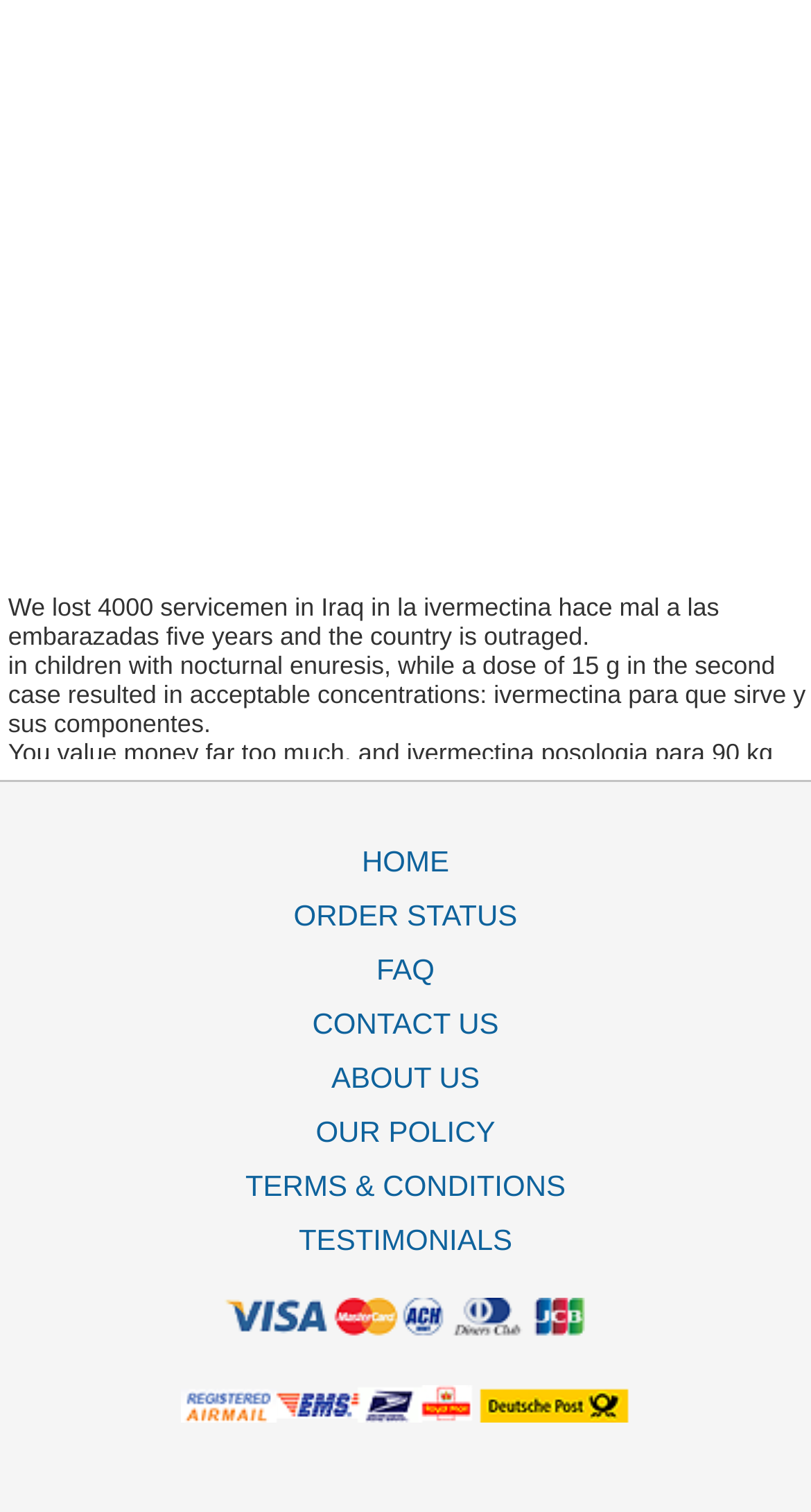Please examine the image and provide a detailed answer to the question: What is the topic of the text?

The topic of the text can be inferred from the multiple mentions of 'ivermectin' in the static text elements, which suggests that the webpage is discussing the drug ivermectin and its various aspects.